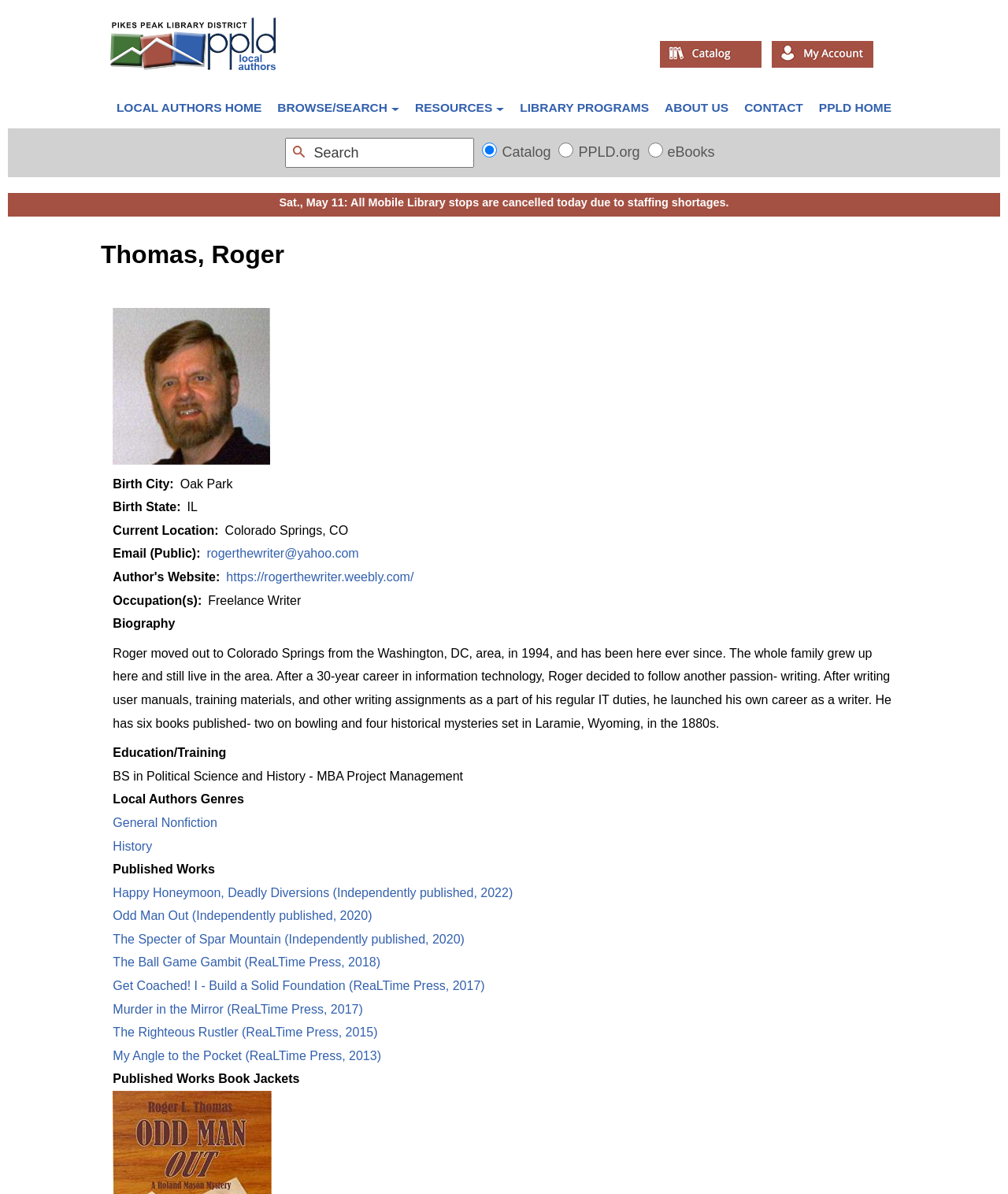Analyze the image and answer the question with as much detail as possible: 
What is the title of one of the author's historical mystery books?

I found the answer by looking at the list of published works, which includes 'The Specter of Spar Mountain' as one of the book titles.